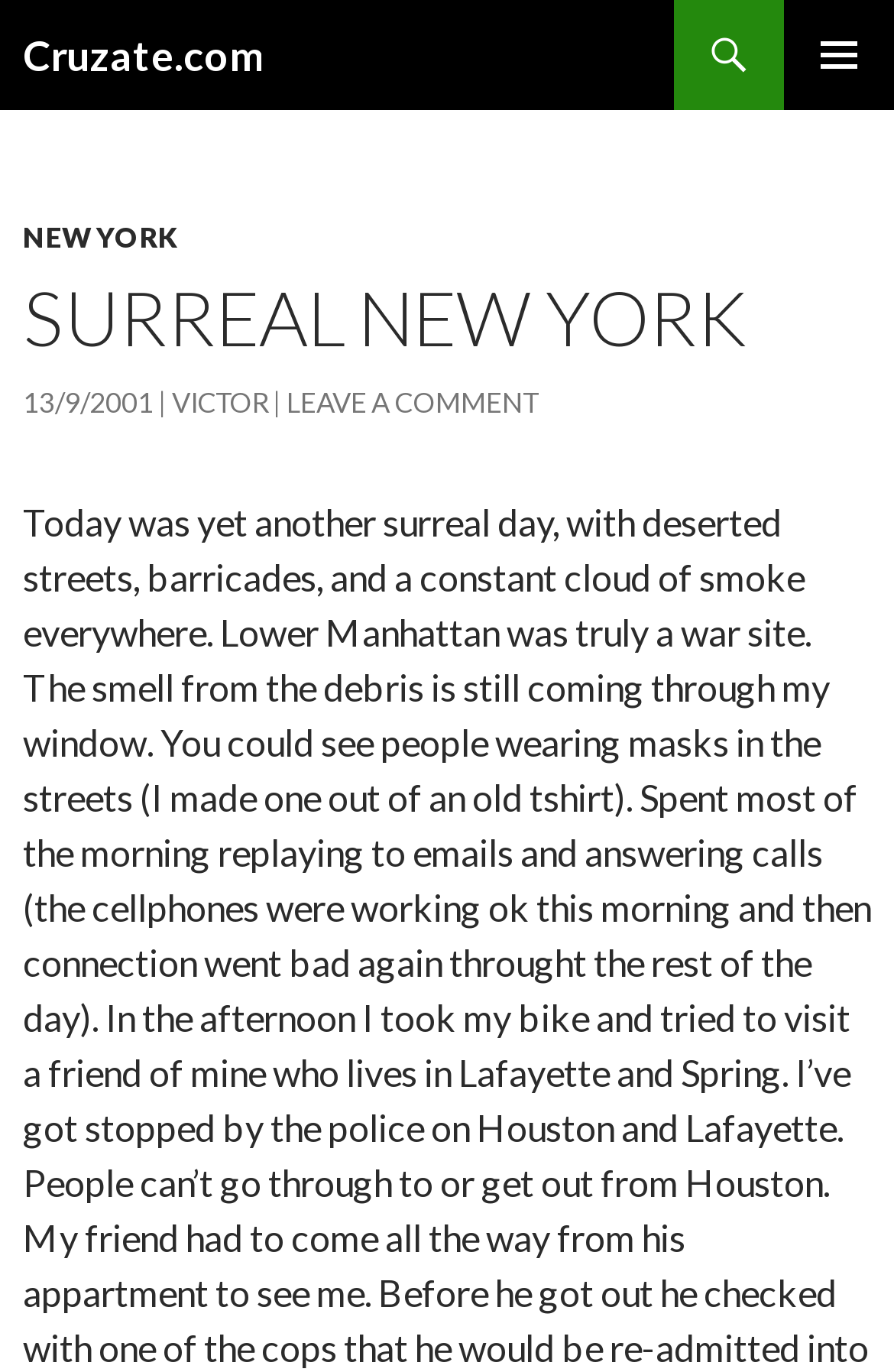Who is the author of the webpage?
Please respond to the question with a detailed and informative answer.

I deduced this answer by looking at the link 'VICTOR' in the header section of the webpage, which likely indicates the author's name.